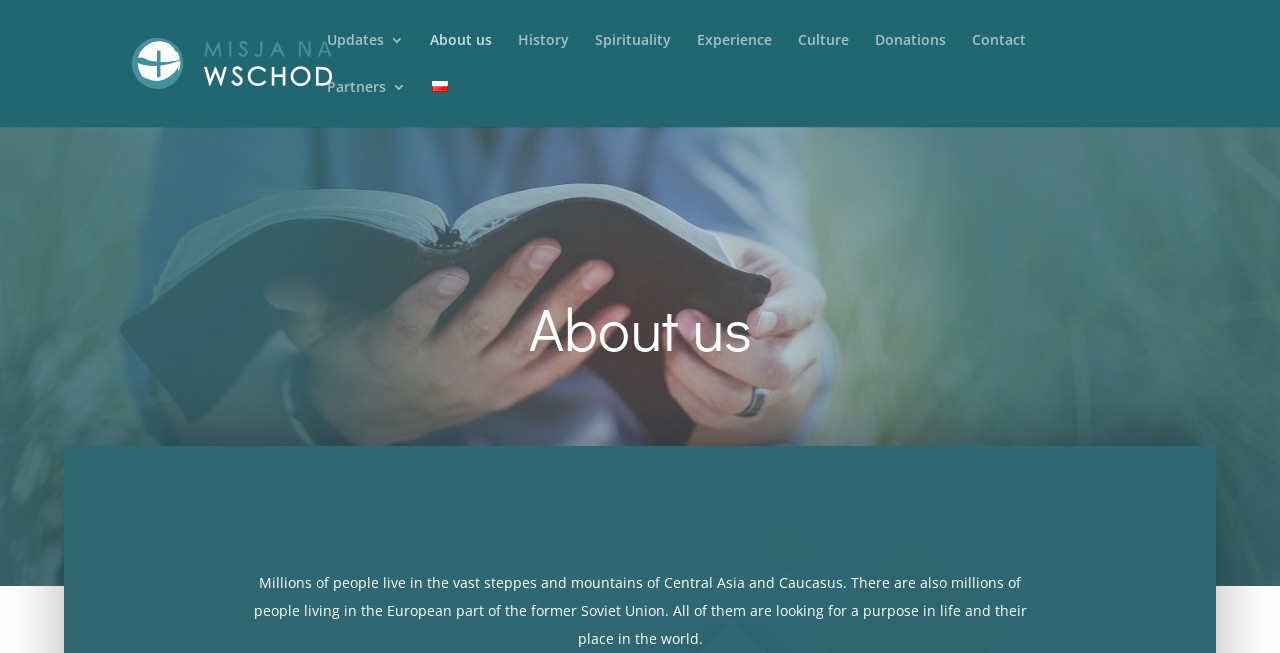Please determine the bounding box coordinates of the section I need to click to accomplish this instruction: "Visit the About us page".

[0.336, 0.051, 0.384, 0.123]